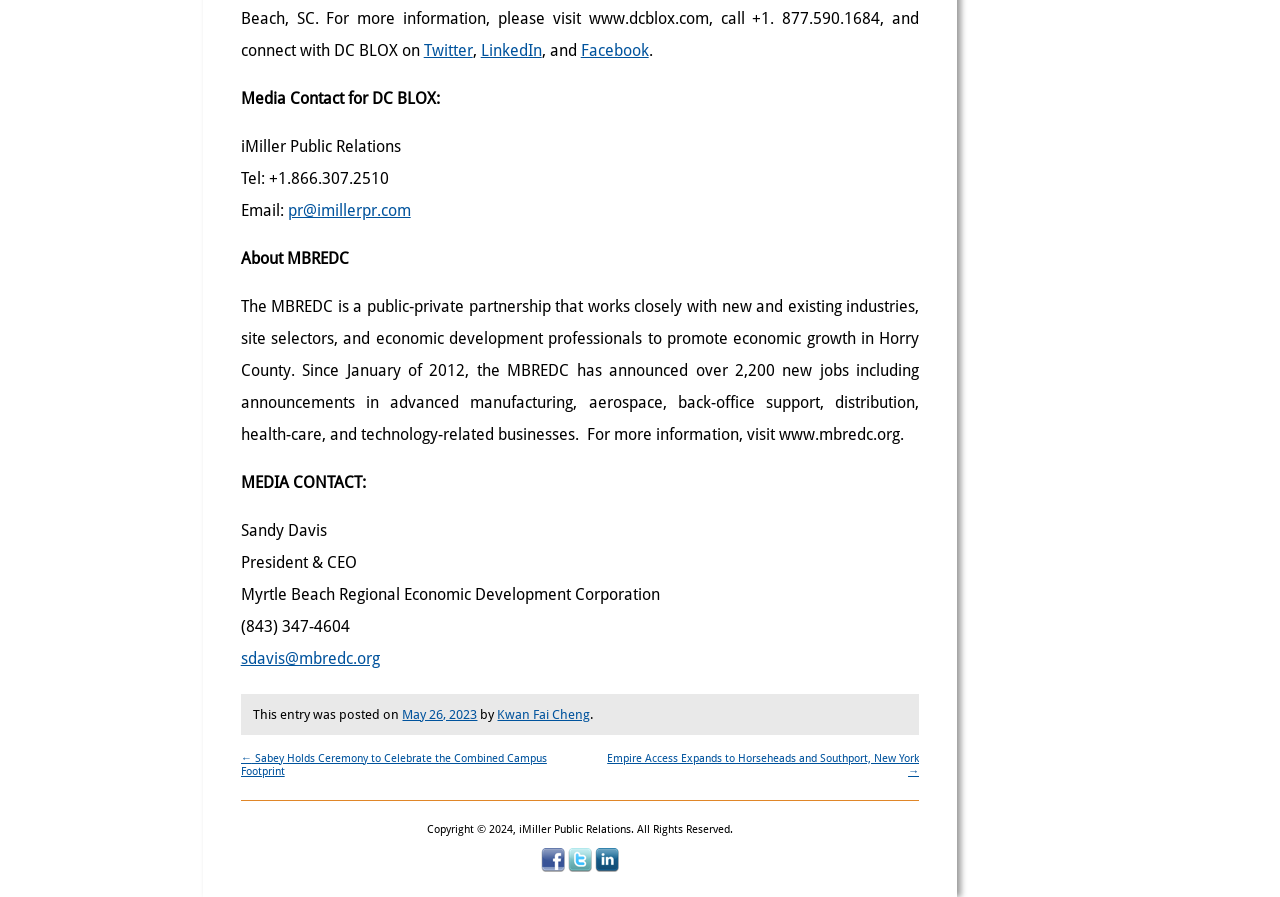Please indicate the bounding box coordinates for the clickable area to complete the following task: "Email Sandy Davis". The coordinates should be specified as four float numbers between 0 and 1, i.e., [left, top, right, bottom].

[0.188, 0.724, 0.297, 0.745]